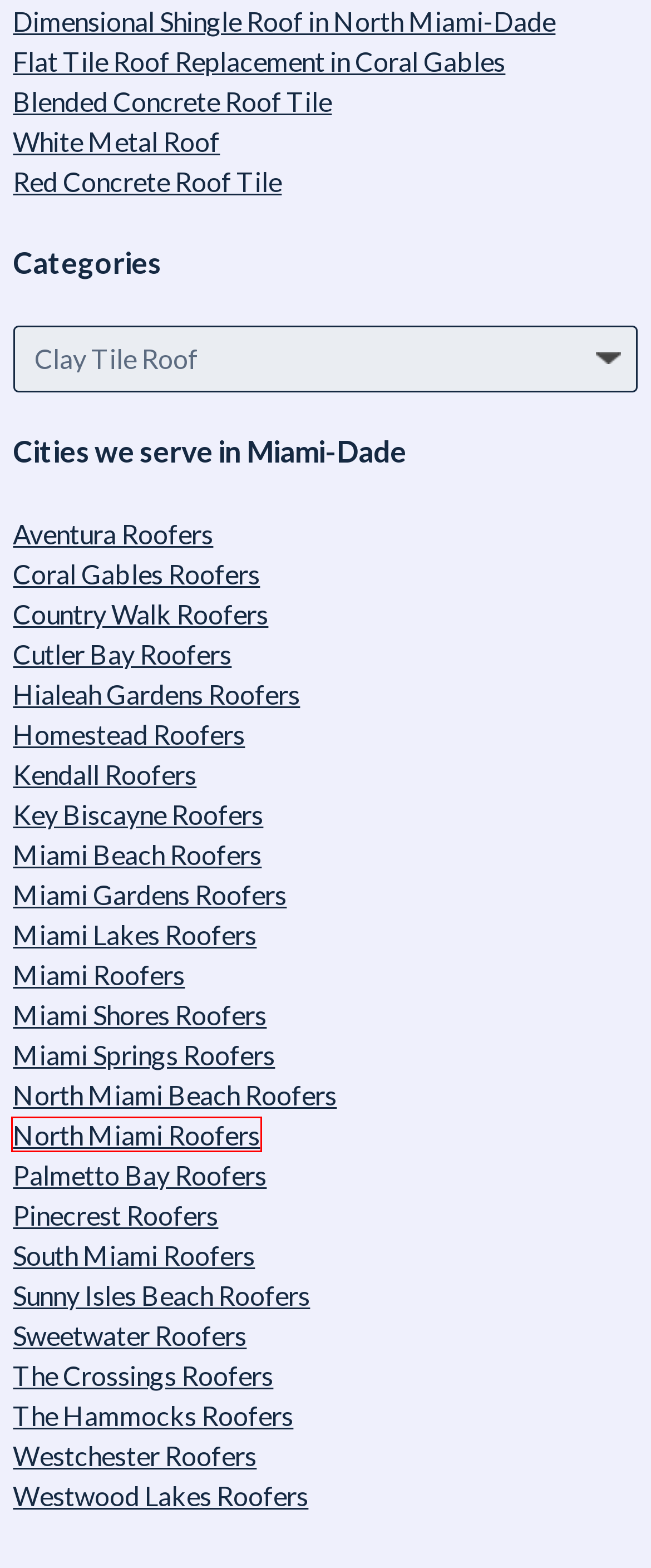Observe the webpage screenshot and focus on the red bounding box surrounding a UI element. Choose the most appropriate webpage description that corresponds to the new webpage after clicking the element in the bounding box. Here are the candidates:
A. Miami Shores Roofers | Roof Repairs & New Roofs in Miami
B. Miami Lakes Roofers | Roof Repairs & New Roofs in Miami
C. North Miami Roofers | Roof Repairs & New Roofs in Miami
D. Dimensional Shingle Roof in North Miami-Dade | Roof Repairs & New Roofs in Miami
E. Pinecrest Roofers | Roof Repairs & New Roofs in Miami
F. Westwood Lakes Roofers | Roof Repairs & New Roofs in Miami
G. Sweetwater Roofers | Roof Repairs & New Roofs in Miami
H. Sunny Isles Beach Roofers | Roof Repairs & New Roofs in Miami

C